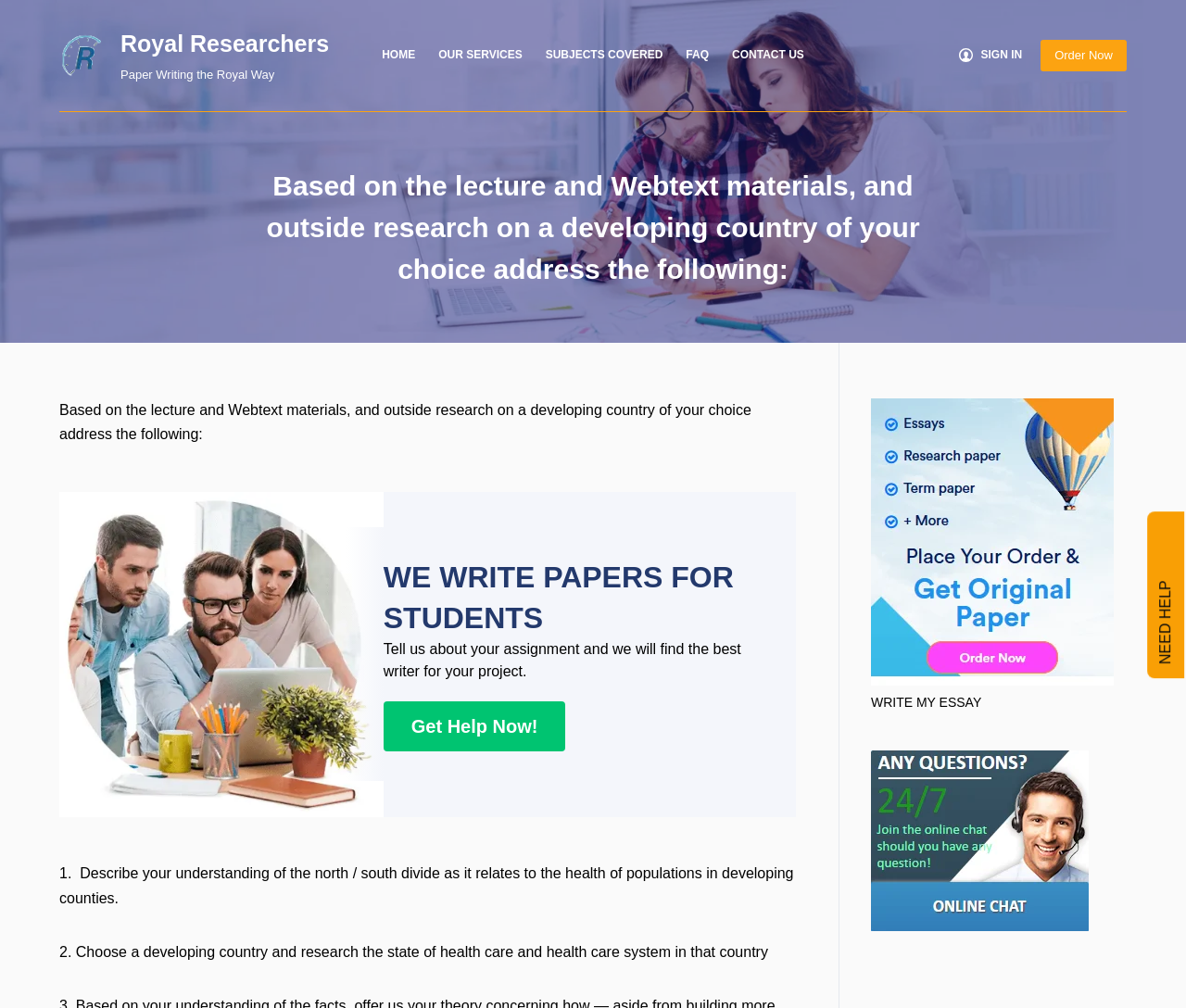Provide the bounding box coordinates for the UI element described in this sentence: "Skip to content". The coordinates should be four float values between 0 and 1, i.e., [left, top, right, bottom].

[0.0, 0.0, 0.031, 0.018]